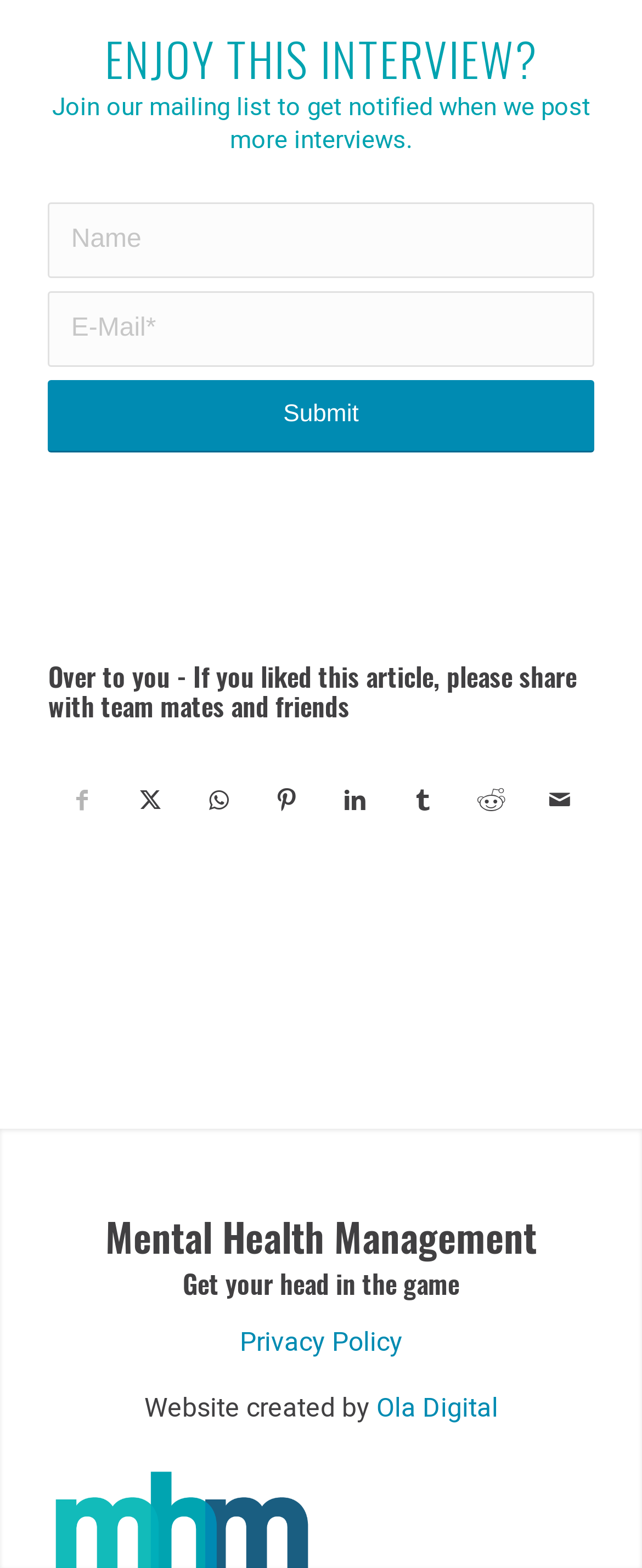Highlight the bounding box coordinates of the region I should click on to meet the following instruction: "Share on Facebook".

[0.075, 0.481, 0.181, 0.541]